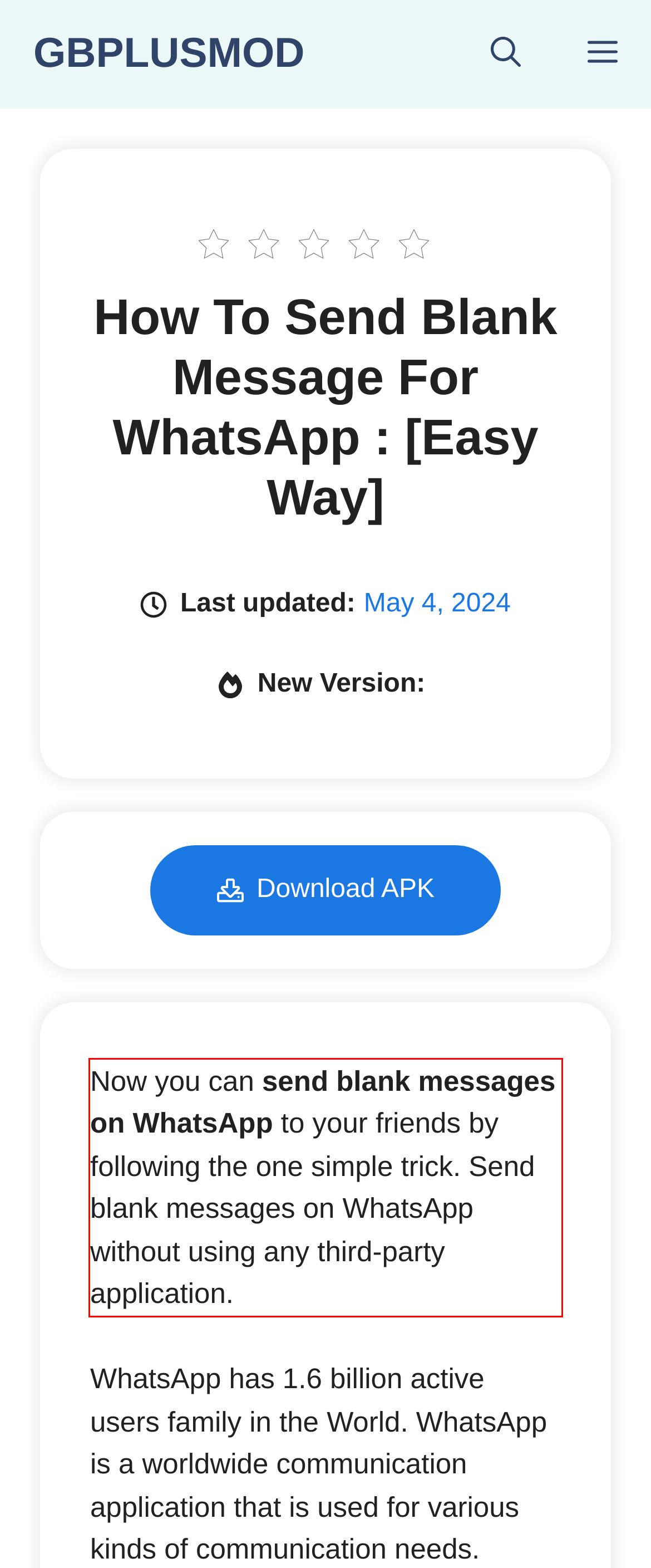Given the screenshot of a webpage, identify the red rectangle bounding box and recognize the text content inside it, generating the extracted text.

Now you can send blank messages on WhatsApp to your friends by following the one simple trick. Send blank messages on WhatsApp without using any third-party application.